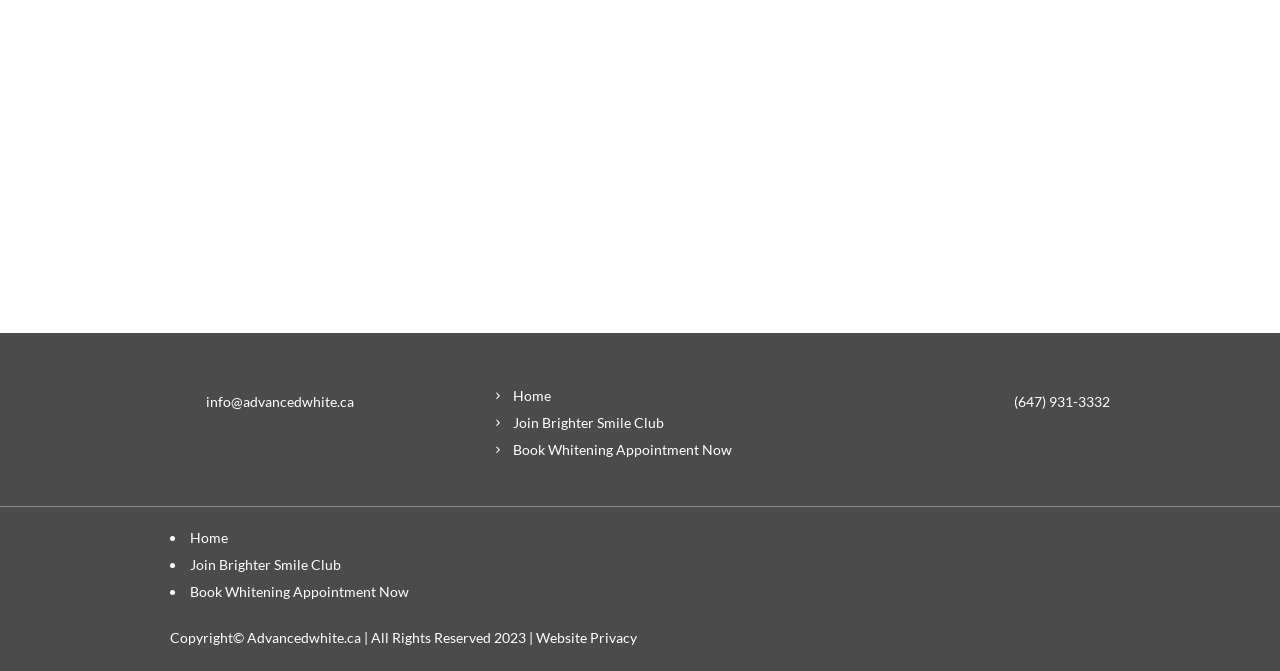Identify the bounding box of the HTML element described as: "Home".

[0.385, 0.576, 0.43, 0.602]